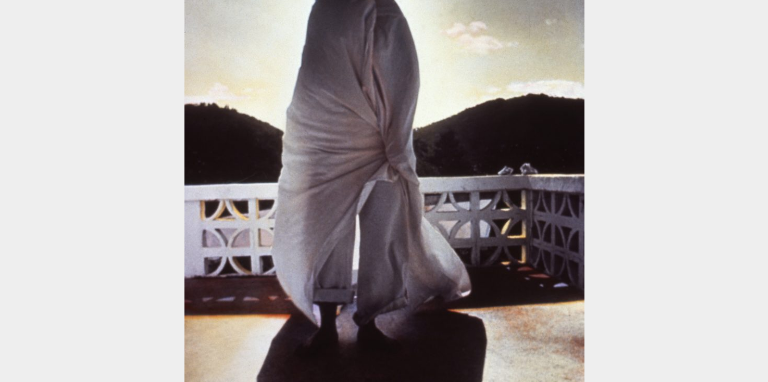What is the atmosphere of the scene?
Look at the webpage screenshot and answer the question with a detailed explanation.

The caption describes the scene as having a 'serene moment' and being 'bathed in soft, warm light', which creates a peaceful and calming atmosphere.